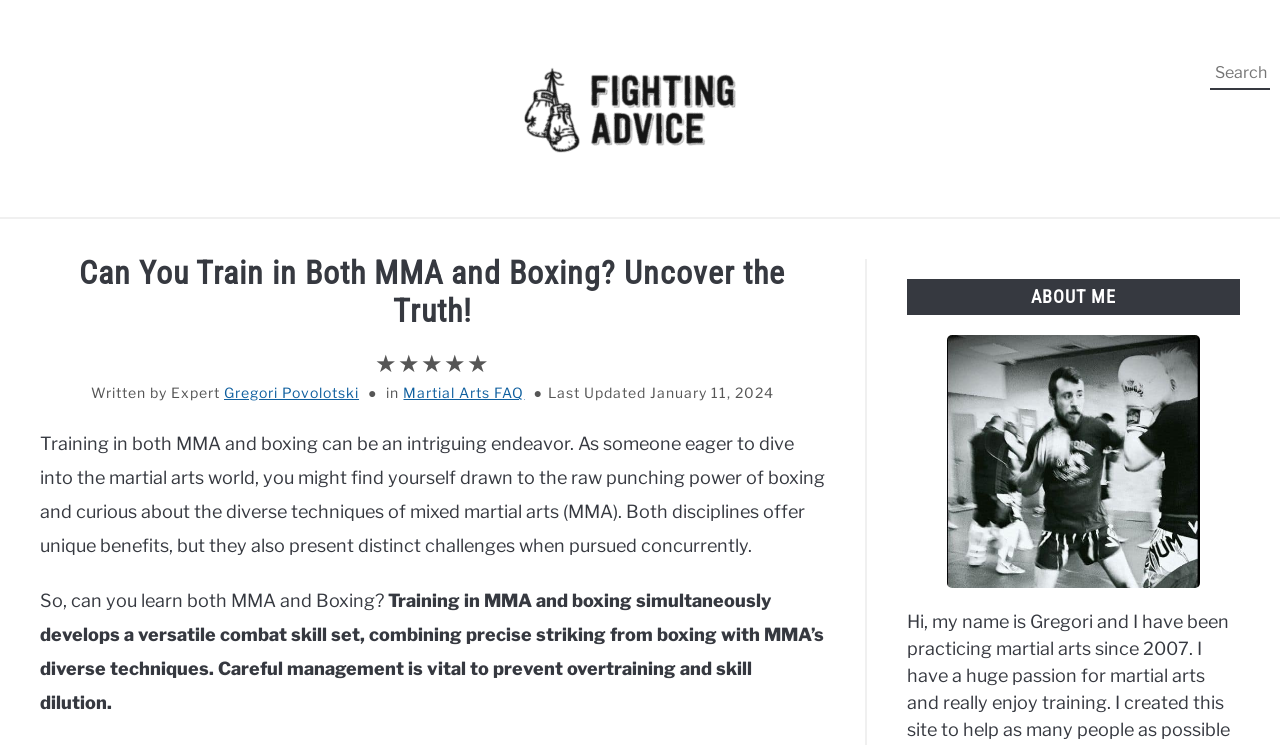Please give a succinct answer using a single word or phrase:
What is the last updated date of this article?

January 11, 2024